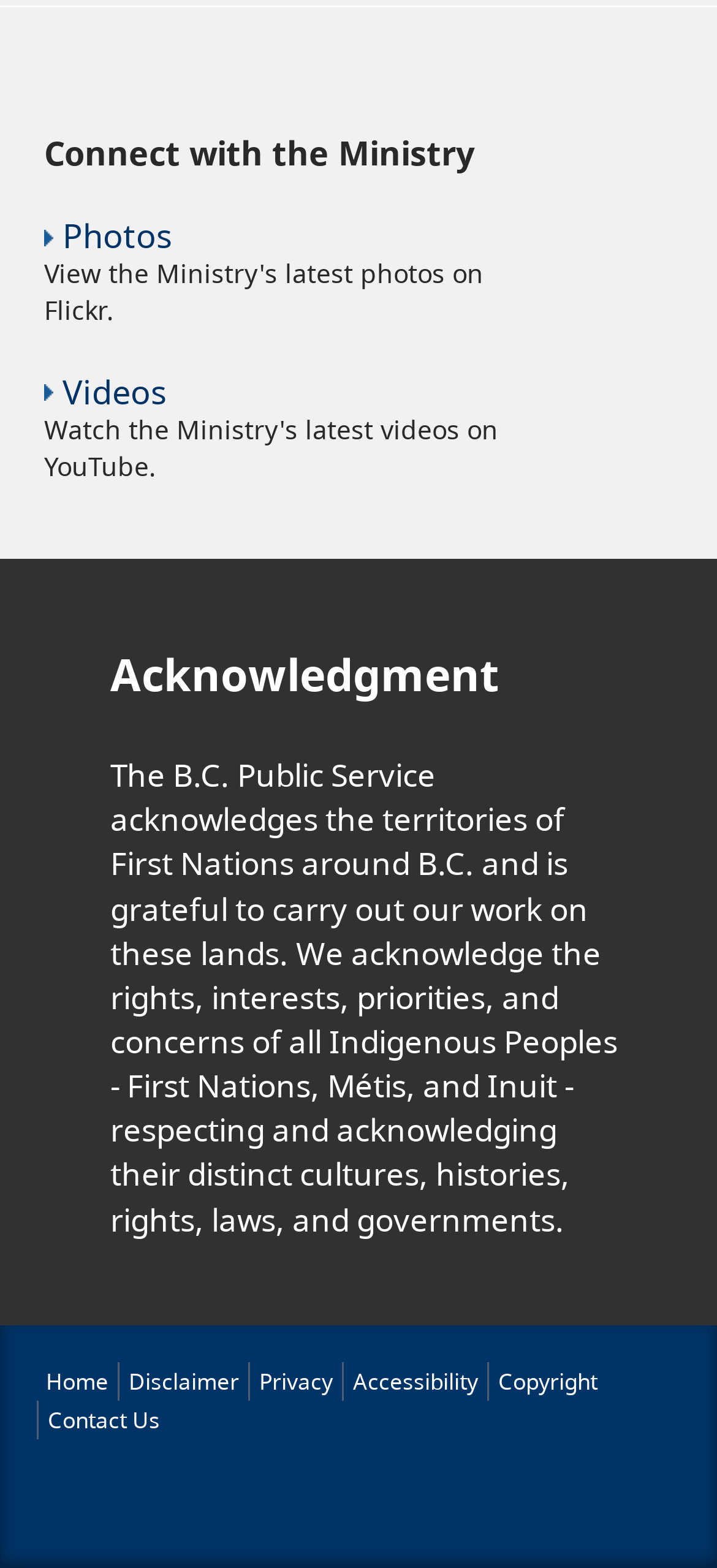Provide the bounding box coordinates of the HTML element this sentence describes: "Disclaimer". The bounding box coordinates consist of four float numbers between 0 and 1, i.e., [left, top, right, bottom].

[0.179, 0.871, 0.333, 0.891]